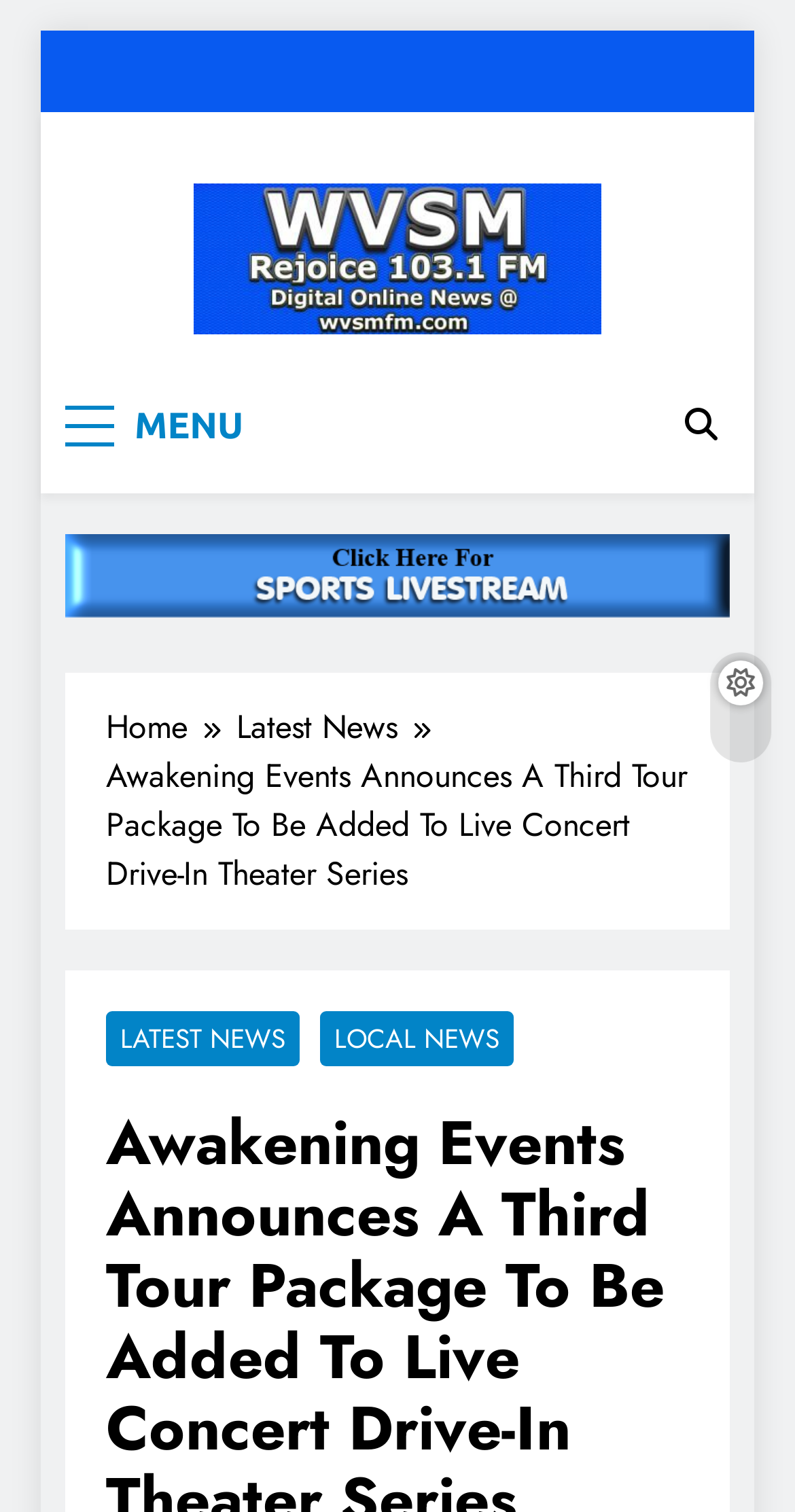How many navigation links are in the breadcrumbs section?
Based on the image content, provide your answer in one word or a short phrase.

3